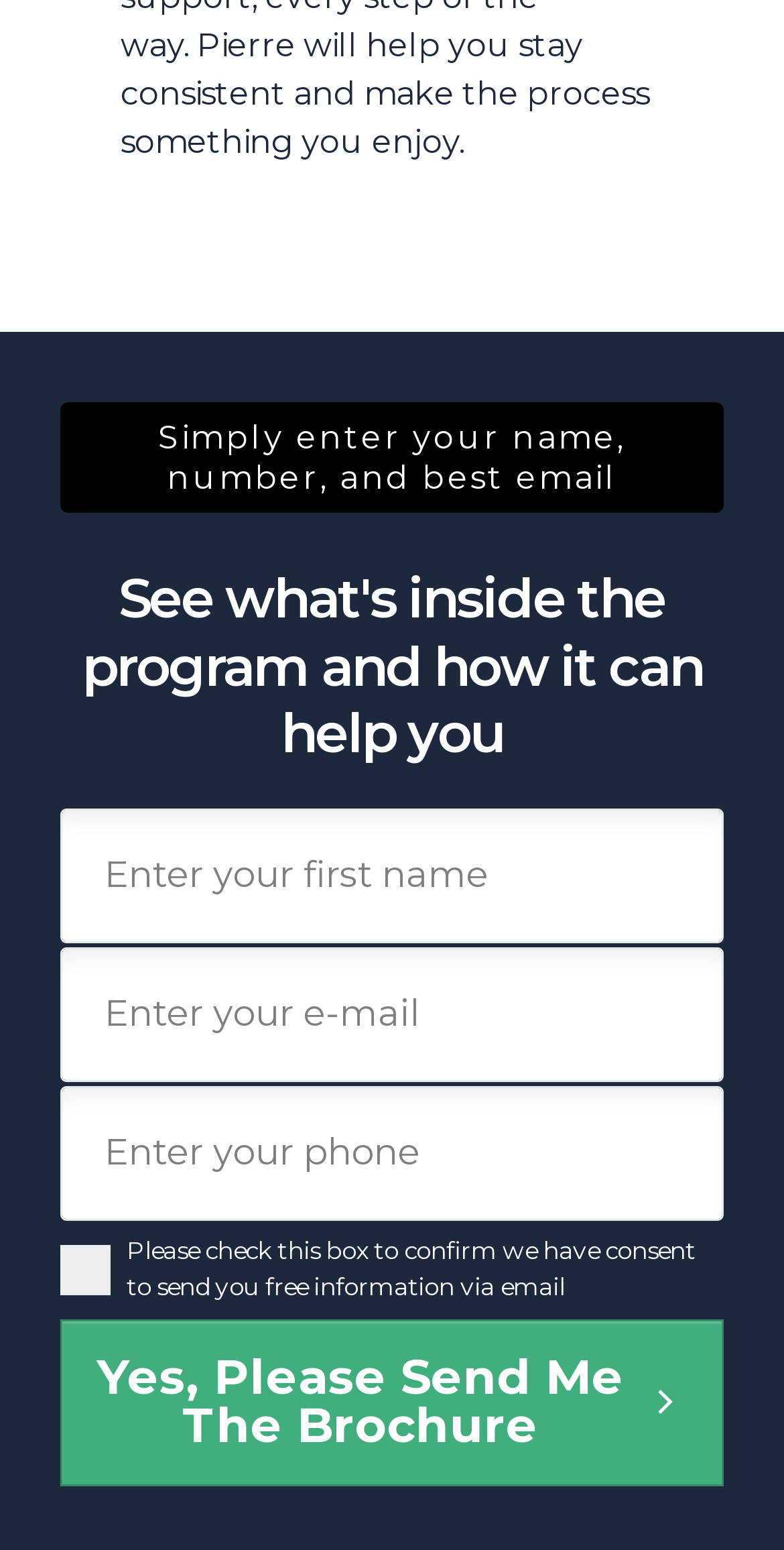Answer the question using only one word or a concise phrase: How many textboxes are required?

1